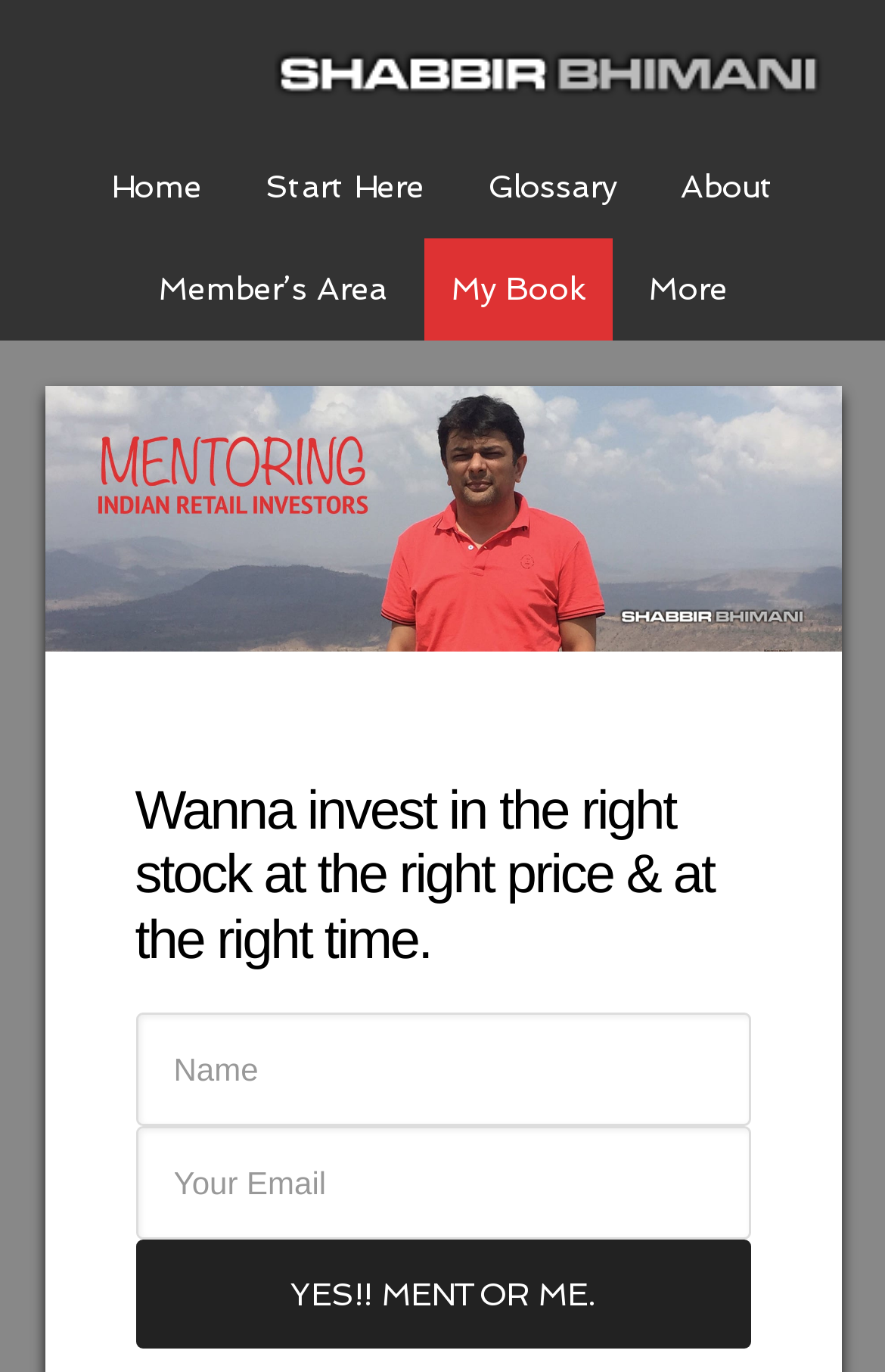Elaborate on the webpage's design and content in a detailed caption.

This webpage is about investing and personal finance, specifically discussing growth, IDCW Reinvestment, and Payout options for retail investors. At the top, there is a navigation menu with links to "Home", "Start Here", "Glossary", "About", and "Member's Area", as well as a link to the author's name, "SHABBIR BHIMANI". 

Below the navigation menu, there is a large image that spans almost the entire width of the page. 

Further down, there is a heading that reads, "Wanna invest in the right stock at the right price & at the right time." This is followed by a section with two textboxes, one labeled "Name" and the other labeled "Your Email", and a button that says "Yes!! Mentor Me." The button is positioned below the textboxes.